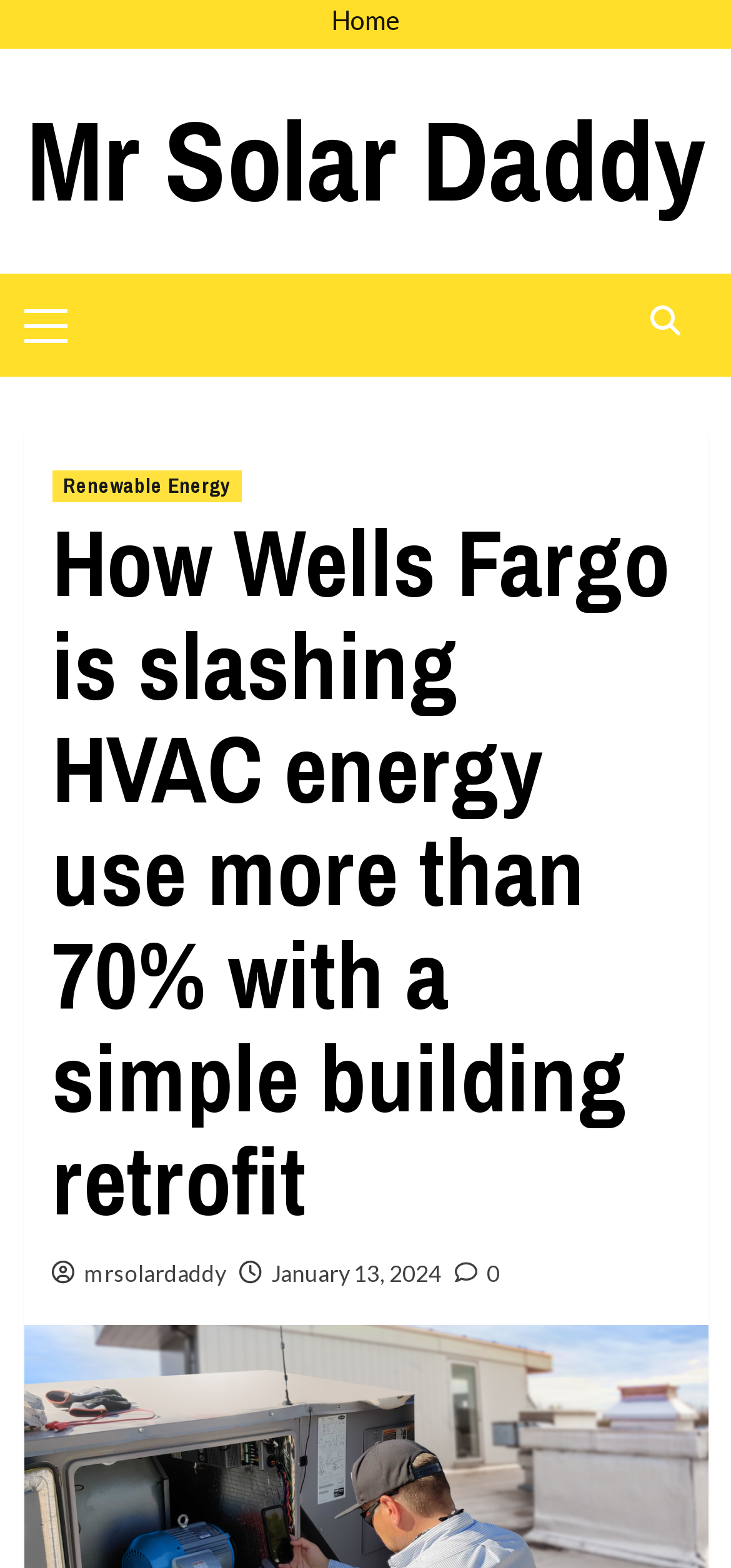Find the bounding box coordinates of the area that needs to be clicked in order to achieve the following instruction: "read the article". The coordinates should be specified as four float numbers between 0 and 1, i.e., [left, top, right, bottom].

[0.071, 0.326, 0.929, 0.786]